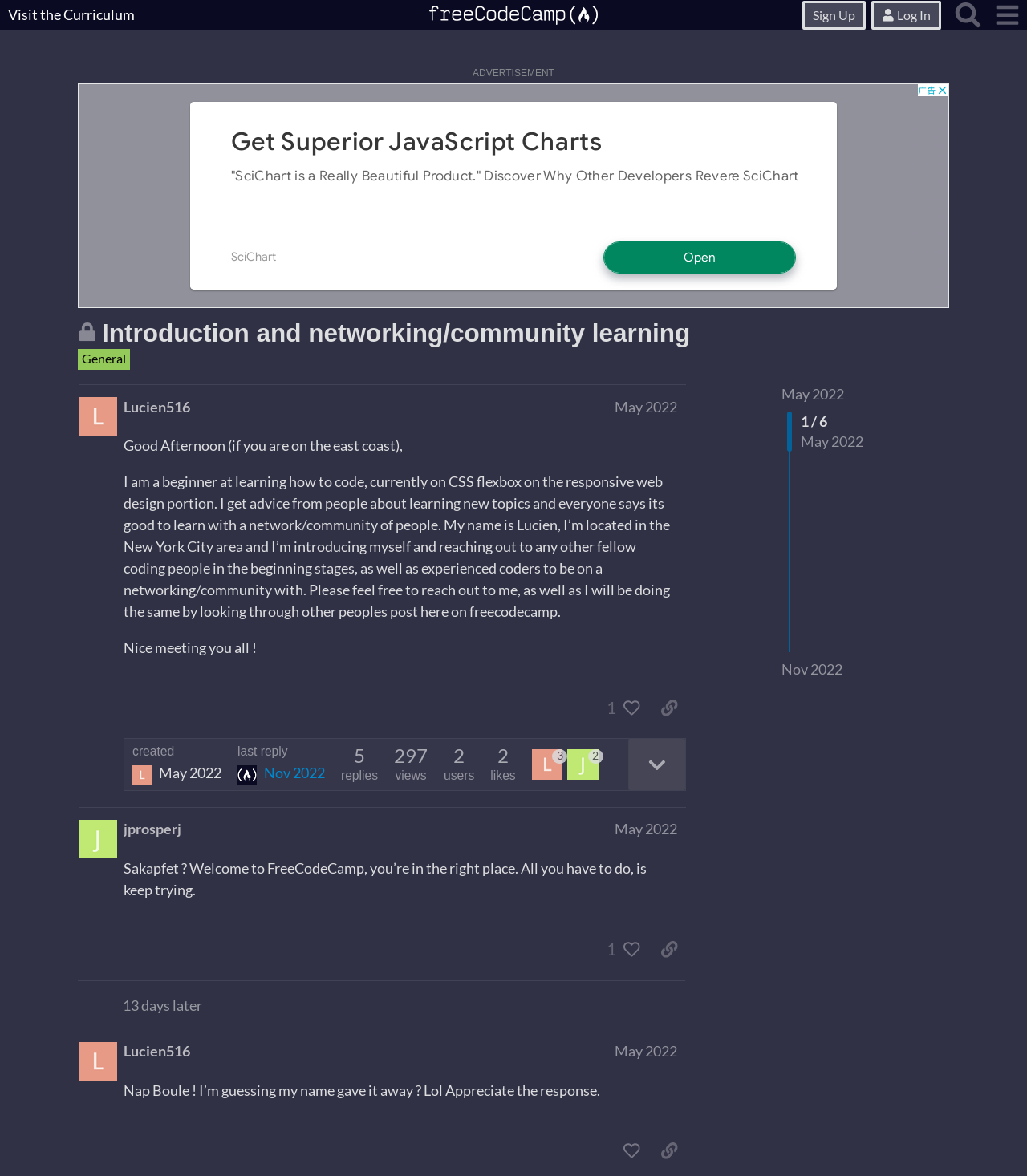Pinpoint the bounding box coordinates of the element to be clicked to execute the instruction: "Click on the post by Lucien516".

[0.112, 0.337, 0.668, 0.358]